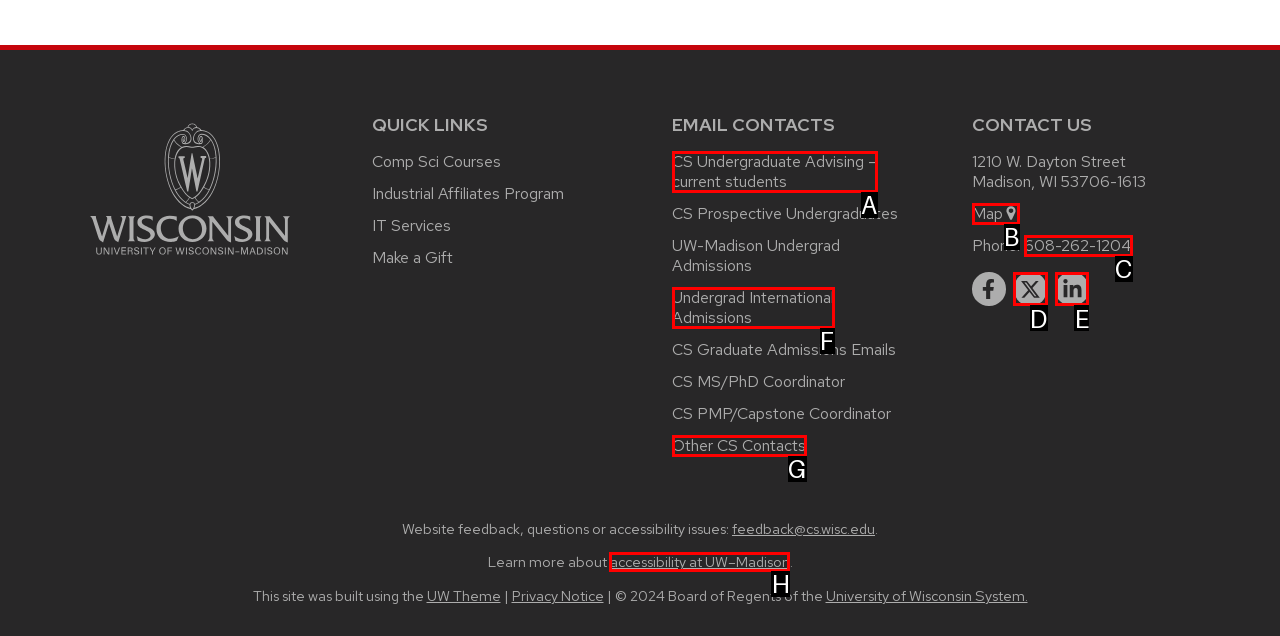Find the option that matches this description: x twitter
Provide the corresponding letter directly.

D